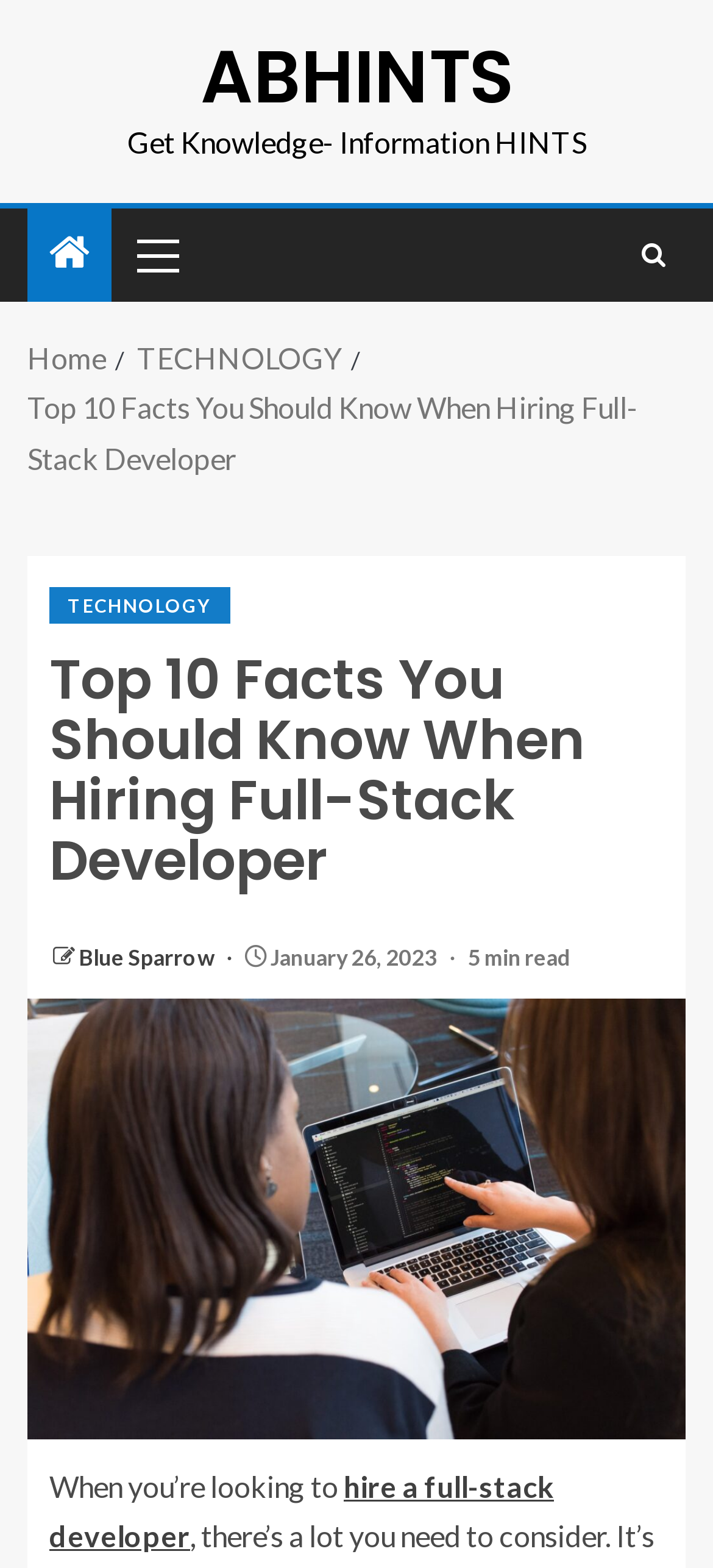What is the author of the article?
Please respond to the question with a detailed and informative answer.

I found the answer by looking at the link 'Blue Sparrow' located below the article title, which indicates the author of the article.